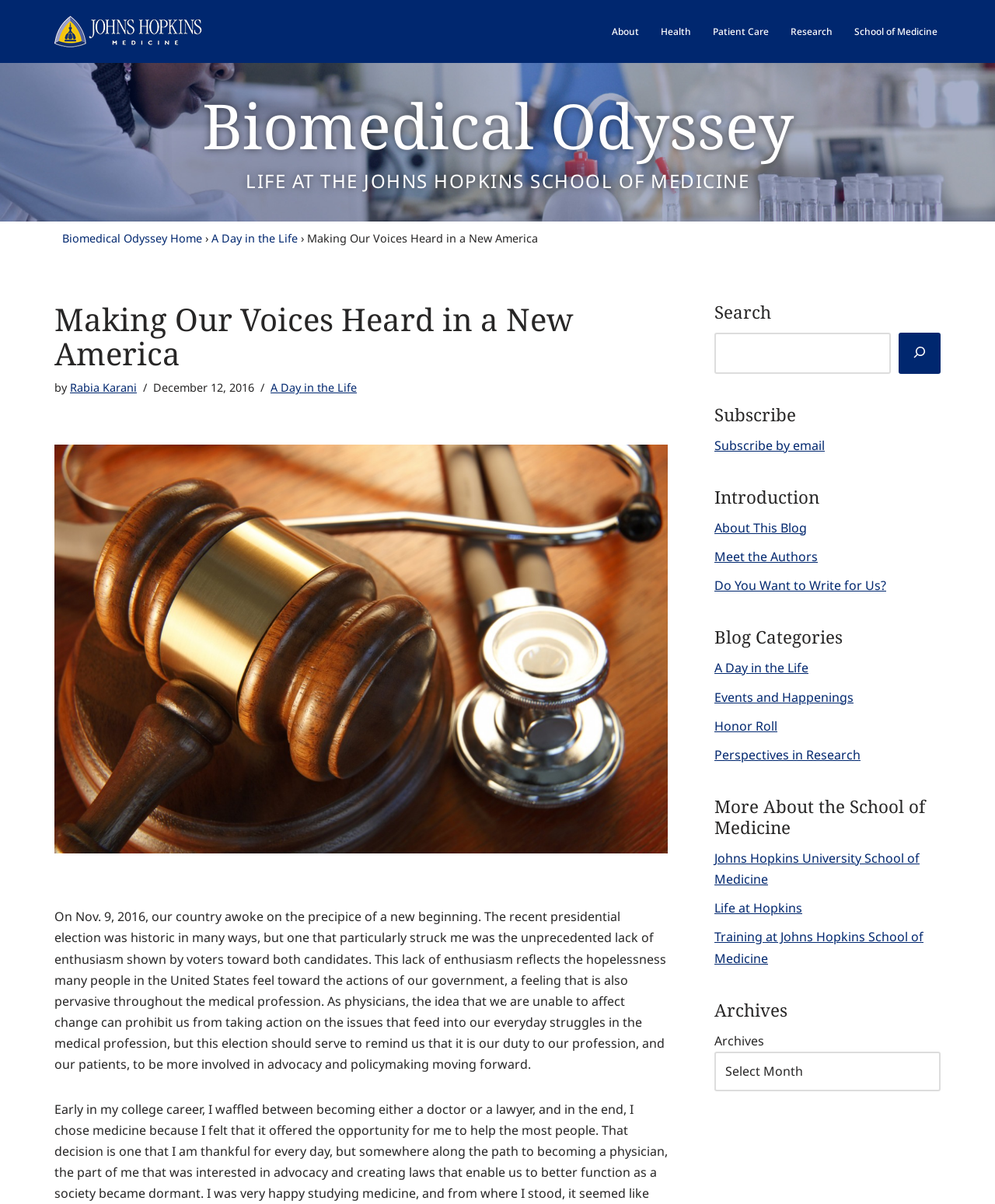Please find the bounding box coordinates (top-left x, top-left y, bottom-right x, bottom-right y) in the screenshot for the UI element described as follows: School of Medicine

[0.859, 0.018, 0.942, 0.034]